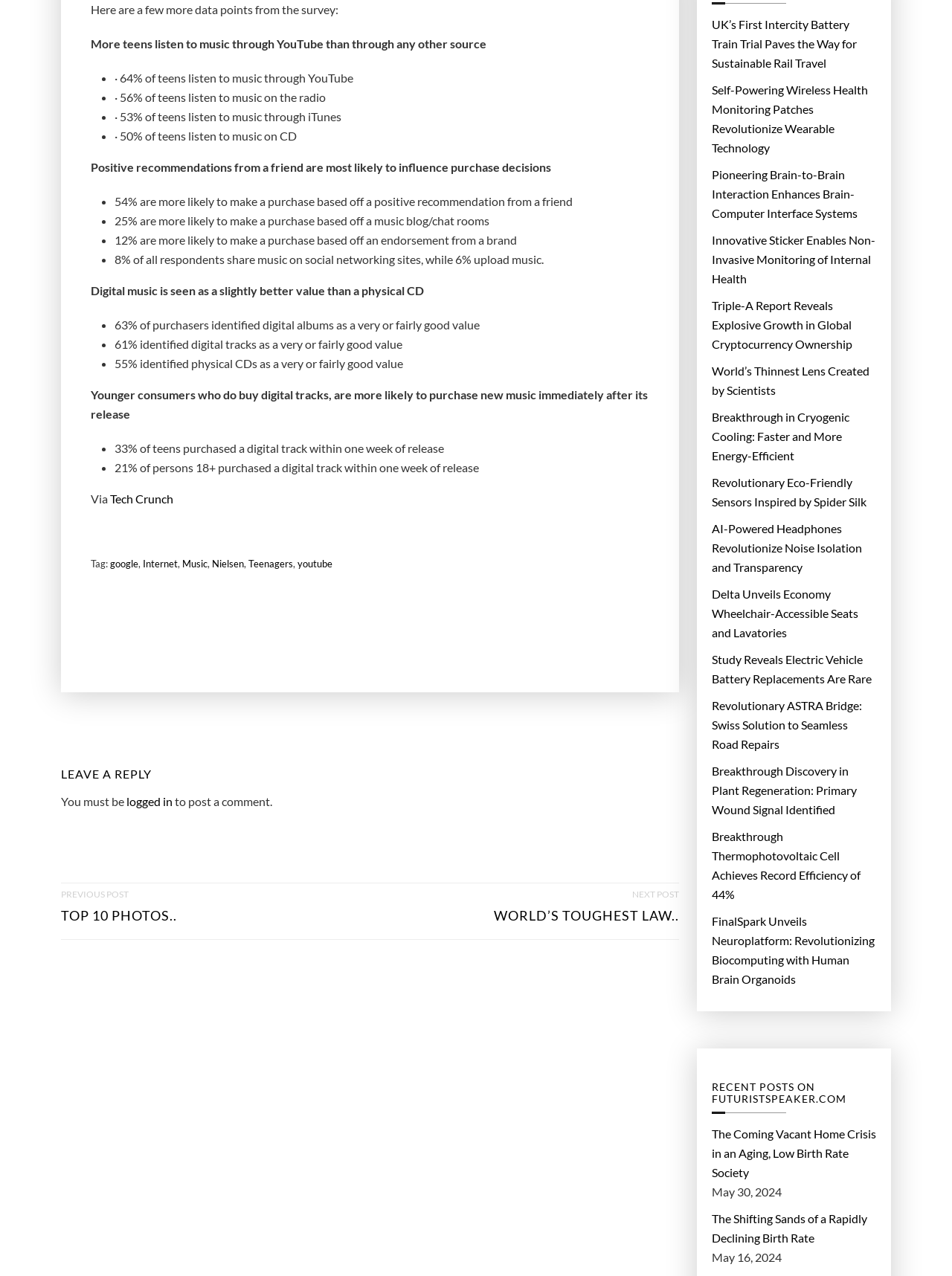What is the value perception of digital albums among purchasers?
Refer to the image and provide a one-word or short phrase answer.

Very or fairly good value